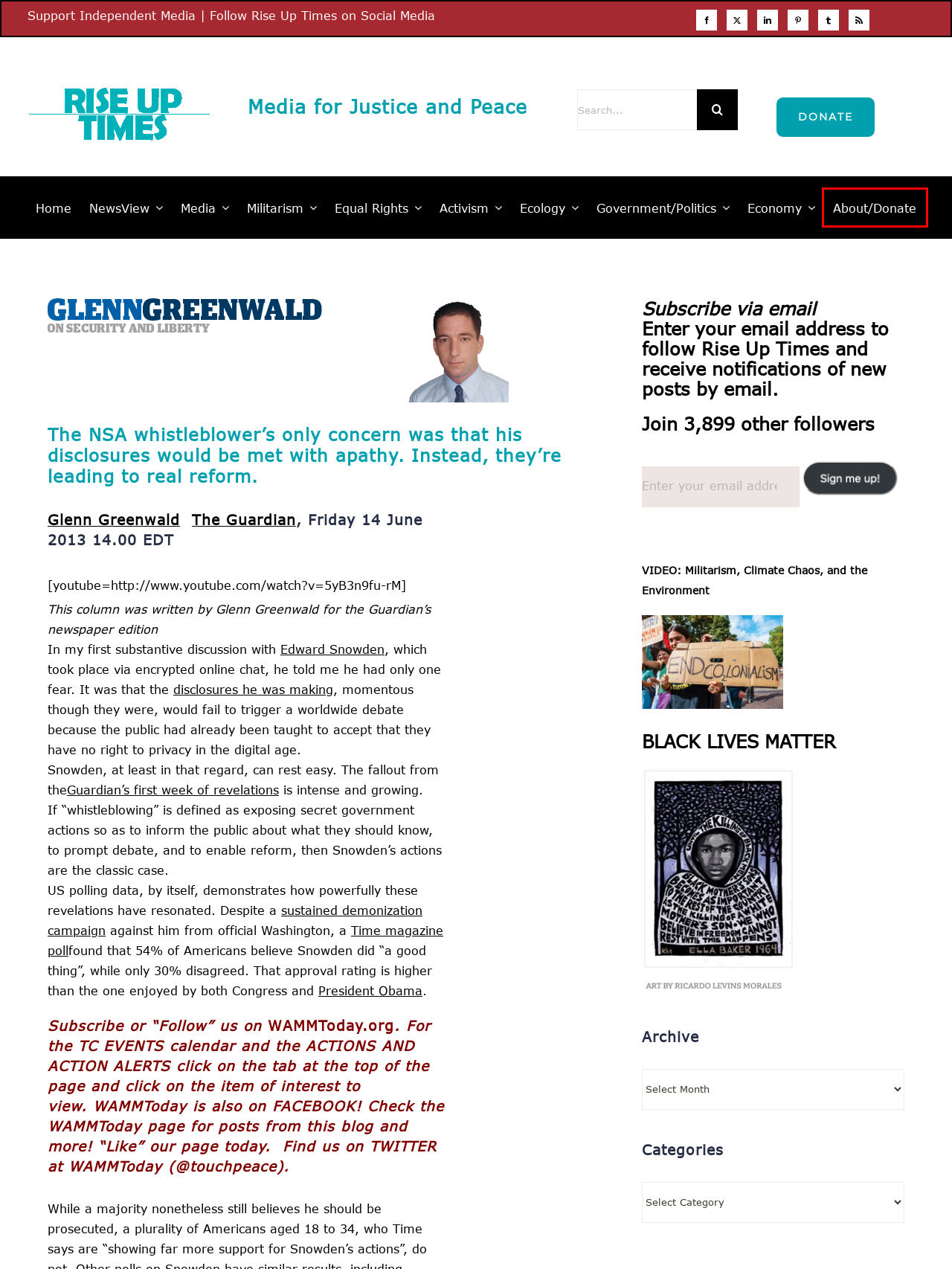You are presented with a screenshot of a webpage that includes a red bounding box around an element. Determine which webpage description best matches the page that results from clicking the element within the red bounding box. Here are the candidates:
A. Government/Politics - RISE UP TIMES
B. Activism - RISE UP TIMES
C. Equal Rights - RISE UP TIMES
D. Media - RISE UP TIMES
E. Ecology - RISE UP TIMES
F. Militarism - RISE UP TIMES
G. ABOUT RISE UP TIMES - RISE UP TIMES
H. Economy - RISE UP TIMES

G